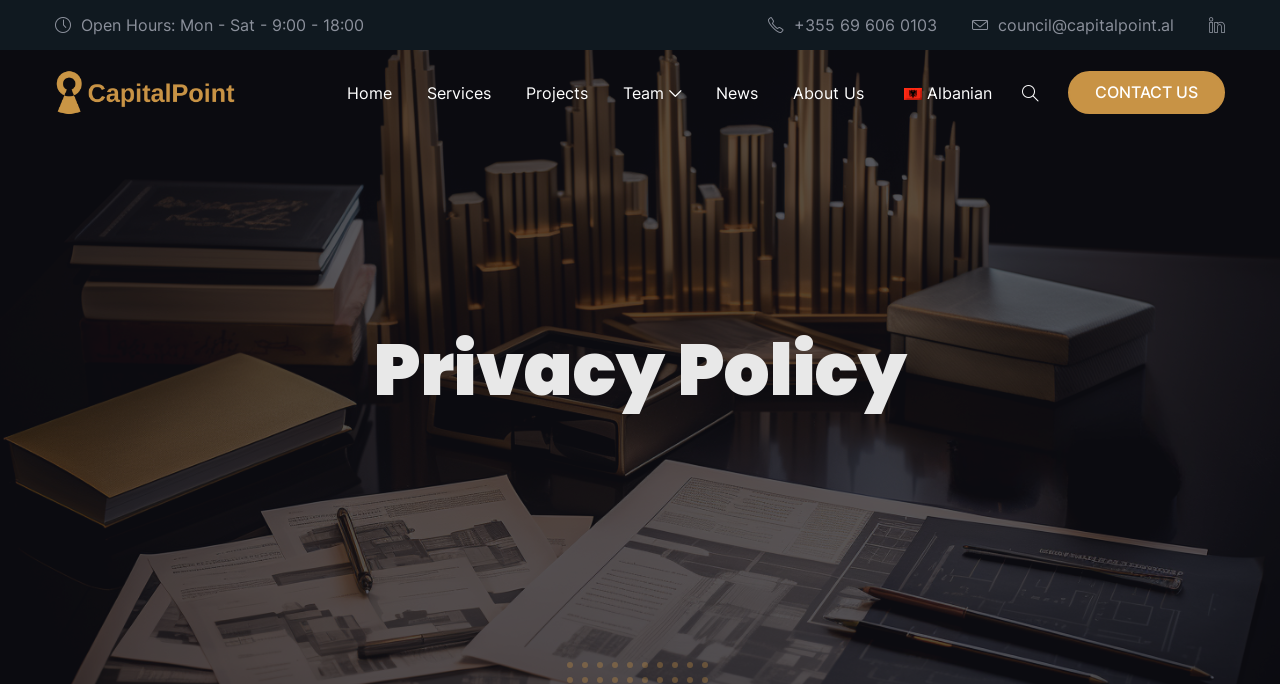Determine the bounding box coordinates for the region that must be clicked to execute the following instruction: "Switch to Albanian language".

[0.691, 0.106, 0.787, 0.164]